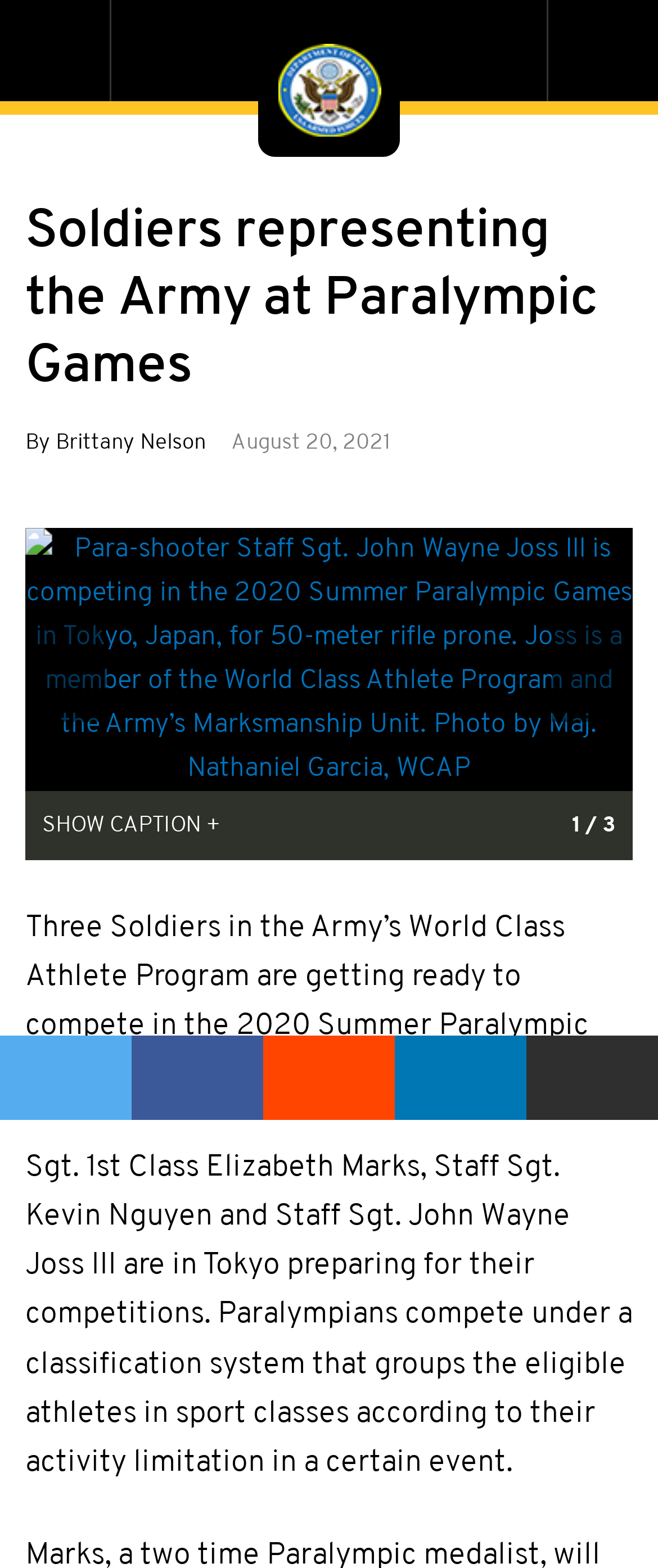Provide the bounding box coordinates of the HTML element this sentence describes: "Share on Reddit".

[0.4, 0.66, 0.6, 0.72]